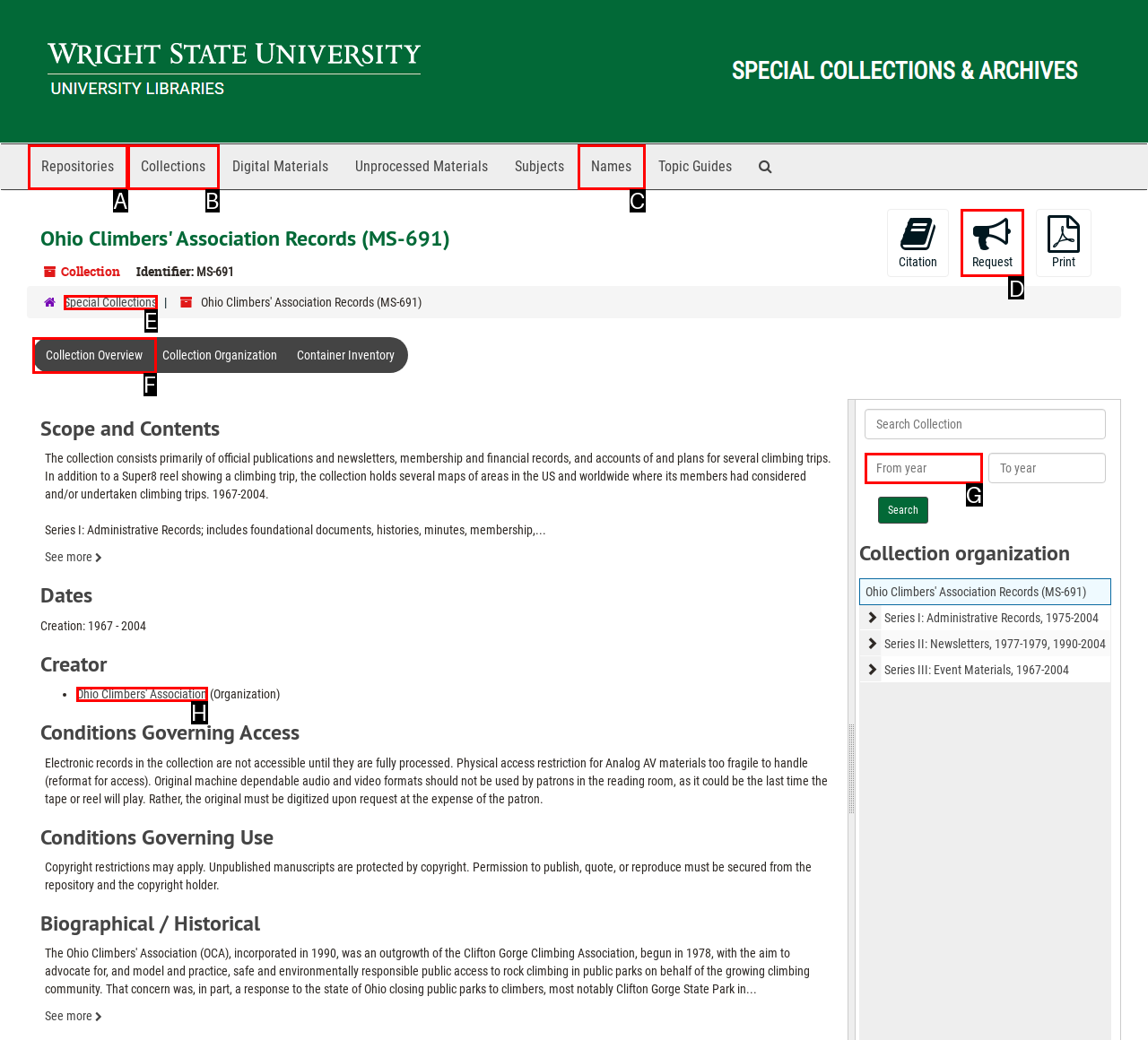Select the proper UI element to click in order to perform the following task: Request the collection. Indicate your choice with the letter of the appropriate option.

D